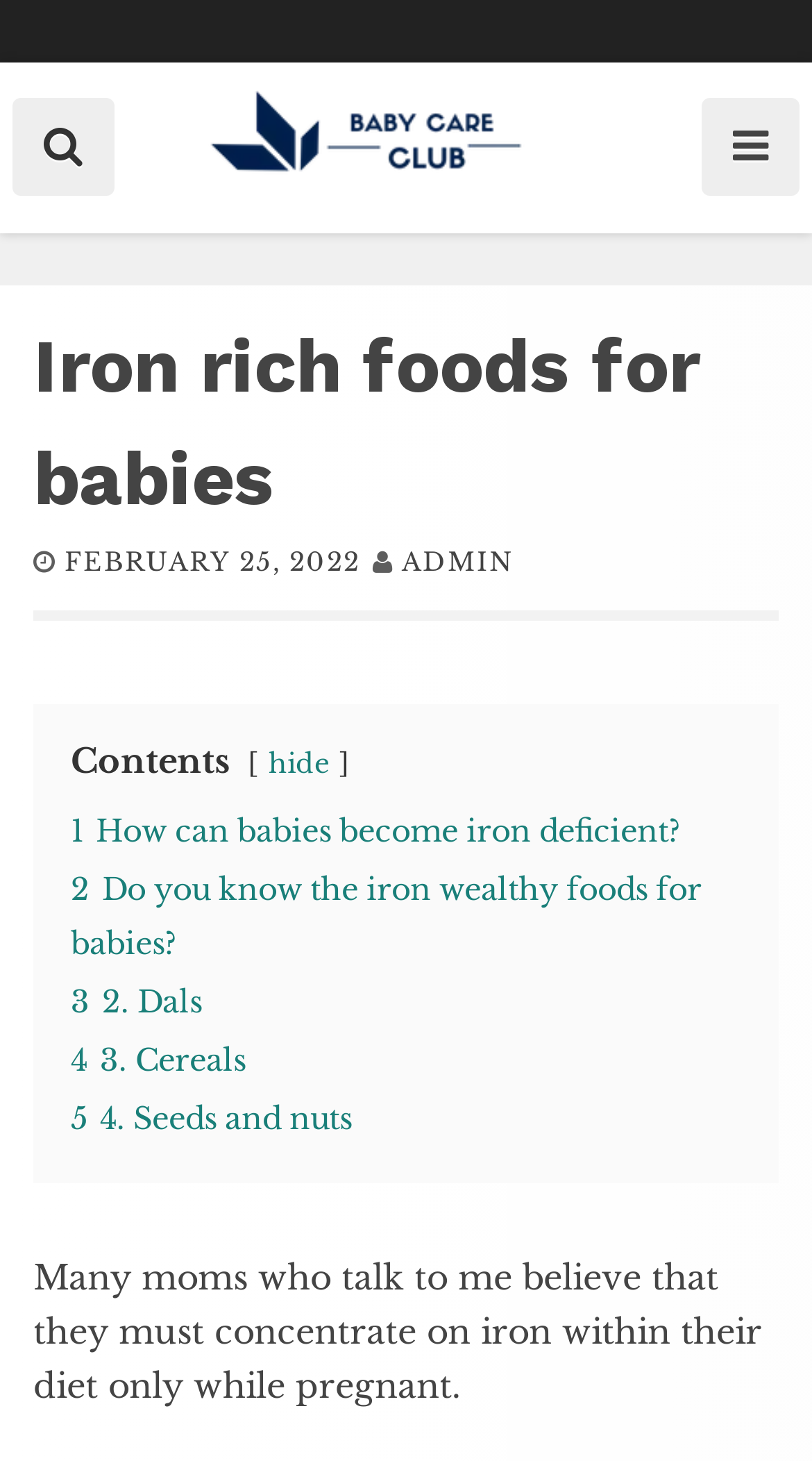What is the date of the article?
Using the information from the image, provide a comprehensive answer to the question.

I found the date of the article by looking at the link 'FEBRUARY 25, 2022' which is located below the main heading 'Iron rich foods for babies'.